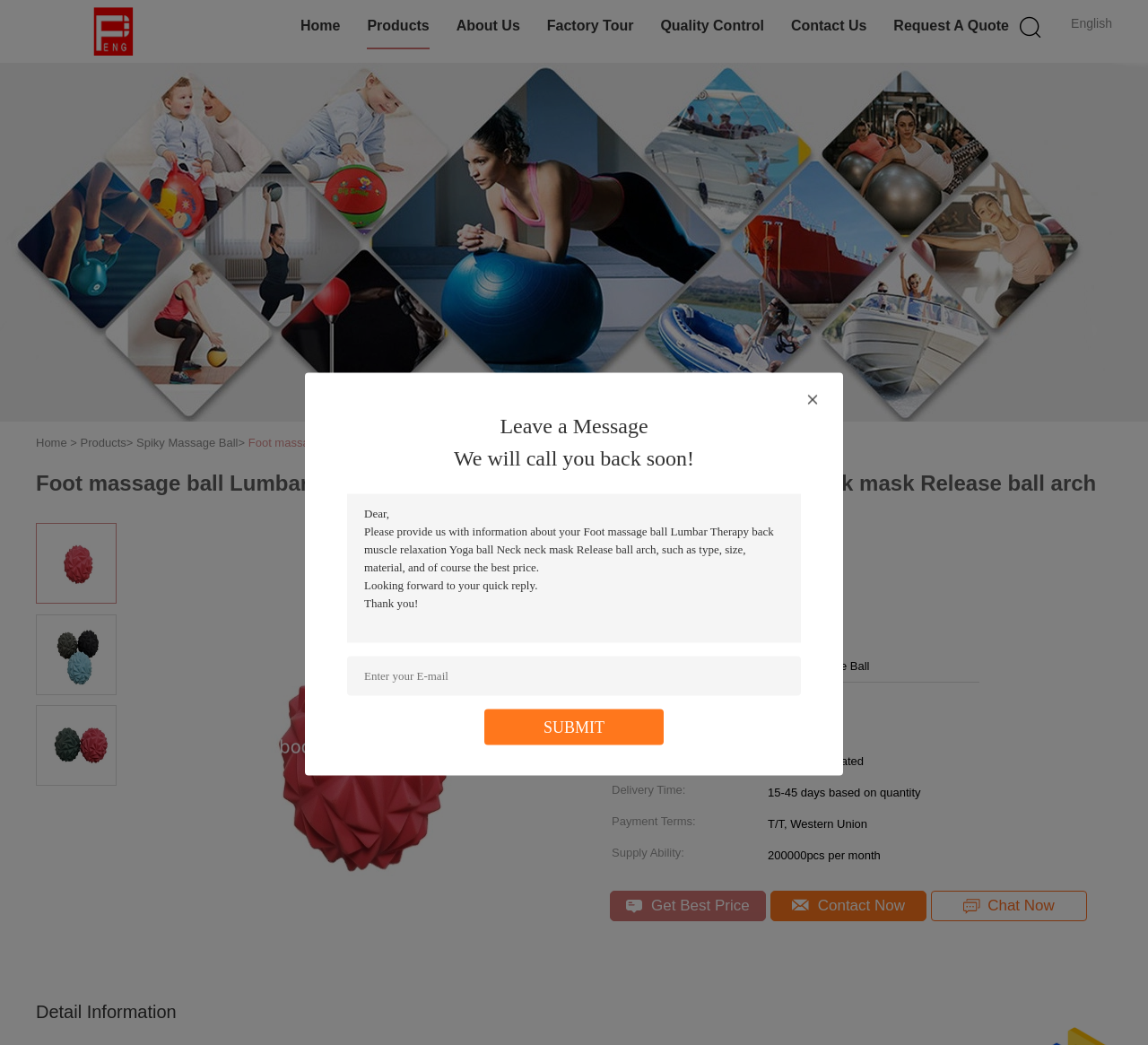Using details from the image, please answer the following question comprehensively:
What is the language of the webpage?

The language of the webpage is English, which is indicated by the link 'English' at the top of the page.